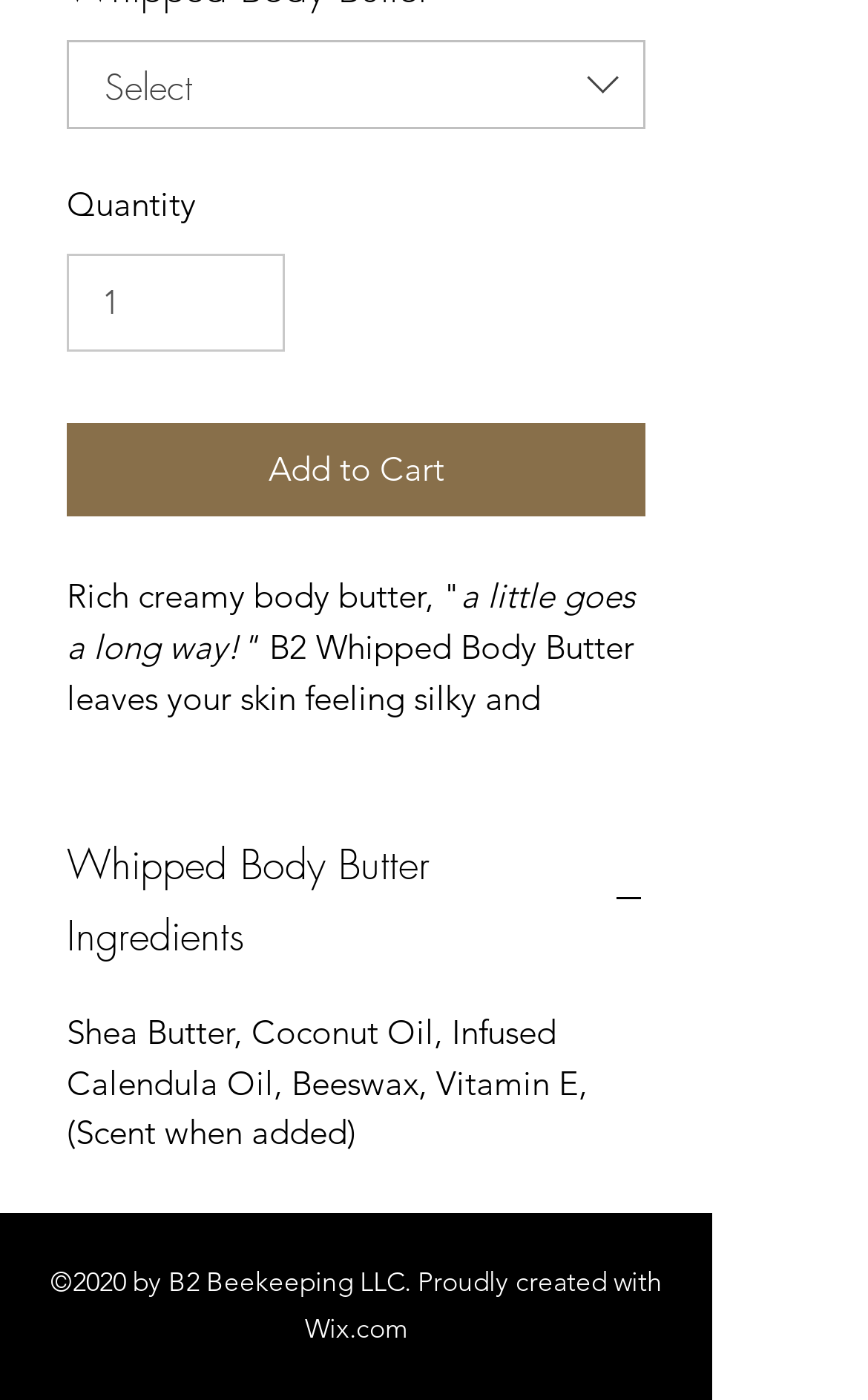What is the minimum quantity that can be added to cart?
By examining the image, provide a one-word or phrase answer.

1